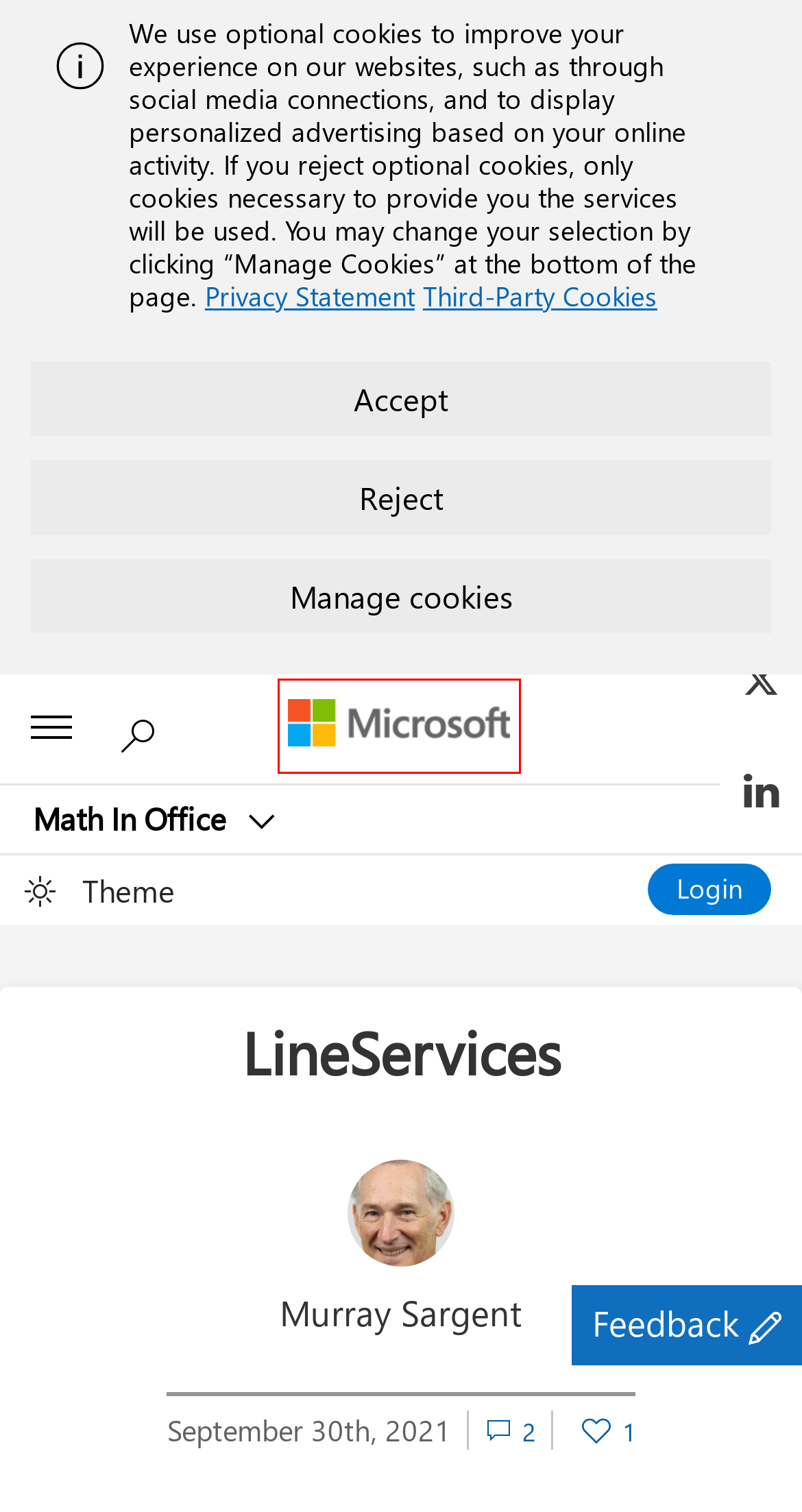Examine the screenshot of the webpage, which includes a red bounding box around an element. Choose the best matching webpage description for the page that will be displayed after clicking the element inside the red bounding box. Here are the candidates:
A. August 2022 - Math in Office
B. Your request has been blocked. This could be
                        due to several reasons.
C. Log In ‹ Math in Office — WordPress
D. October 2020 - Math in Office
E. User Spaces in Math Zones | Microsoft Learn
F. End-of-life management and recycling | Microsoft Legal
G. November 2021 - Math in Office
H. Customize Your Computer: Windows 11 Apps | Microsoft

B